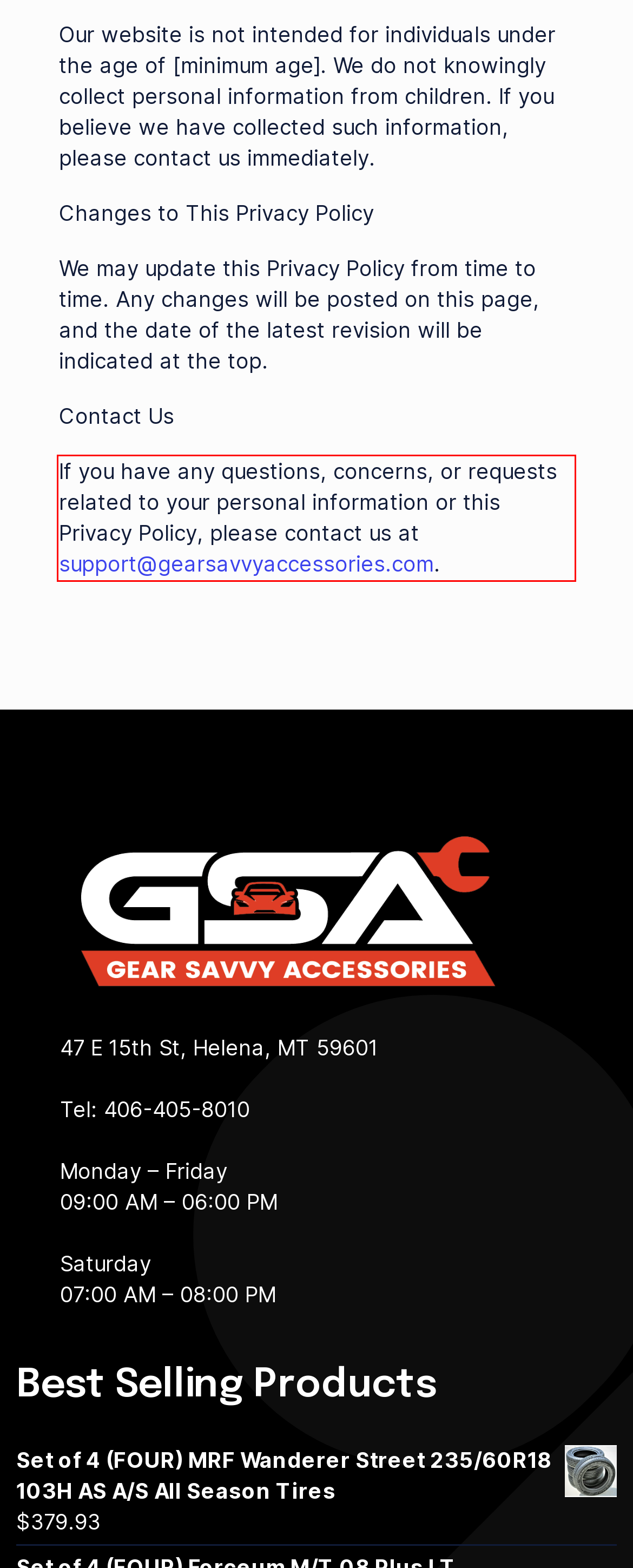Given a webpage screenshot, locate the red bounding box and extract the text content found inside it.

If you have any questions, concerns, or requests related to your personal information or this Privacy Policy, please contact us at support@gearsavvyaccessories.com.